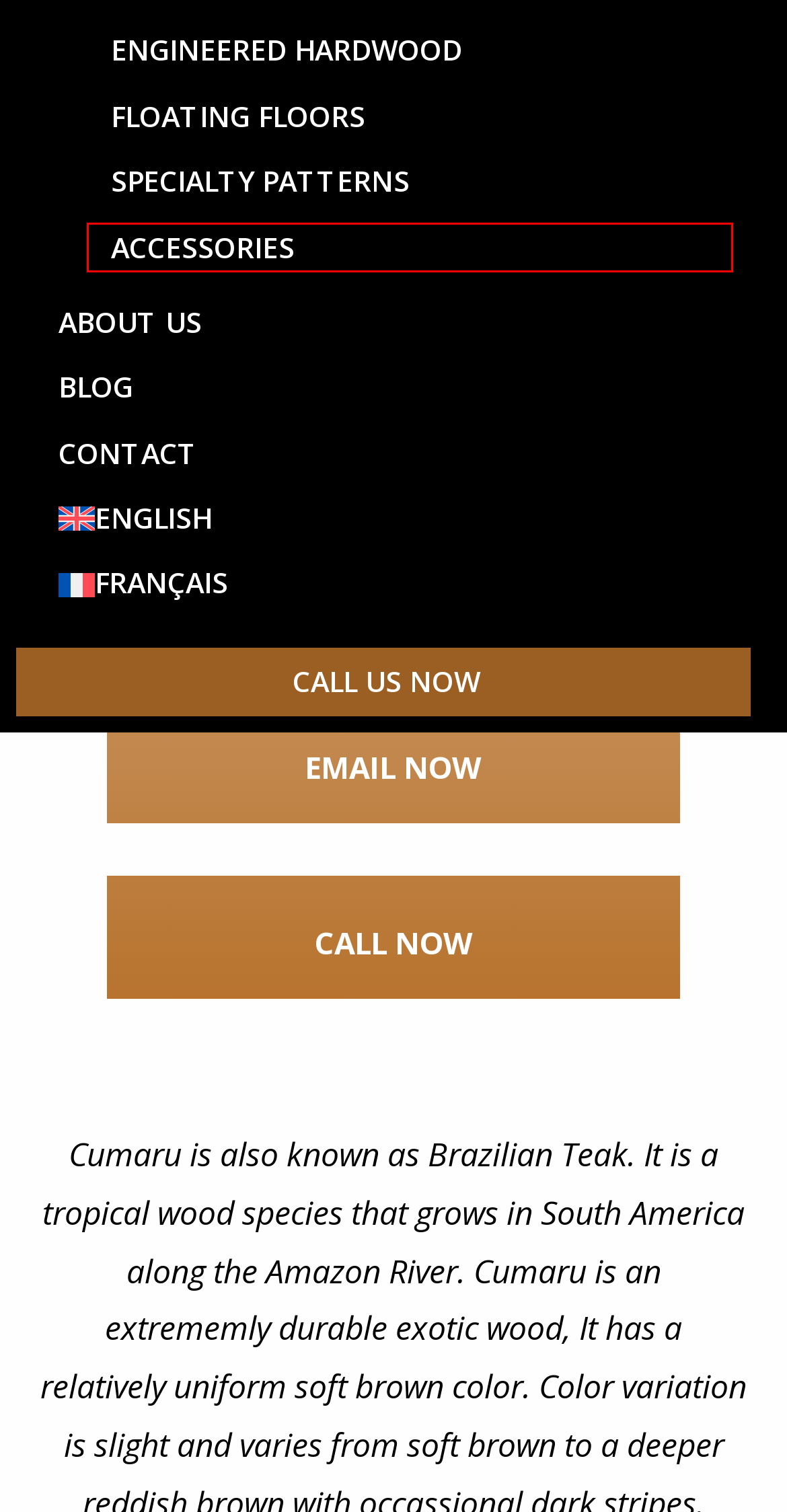You have a screenshot of a webpage with a red bounding box around an element. Select the webpage description that best matches the new webpage after clicking the element within the red bounding box. Here are the descriptions:
A. Amazonia Flooring Room Visualizer, Powered by Roomvo
B. SPECIALTY PATTERNS - Amazonia Flooring
C. ENGINEERED HARDWOOD FLOORS - Amazonia Flooring
D. FLOATING FLOORS - Amazonia Flooring
E. Contact - Amazonia Flooring
F. About Us - Amazonia Flooring
G. ACCESSORIES - Amazonia Flooring
H. Blog - Amazonia Flooring

G